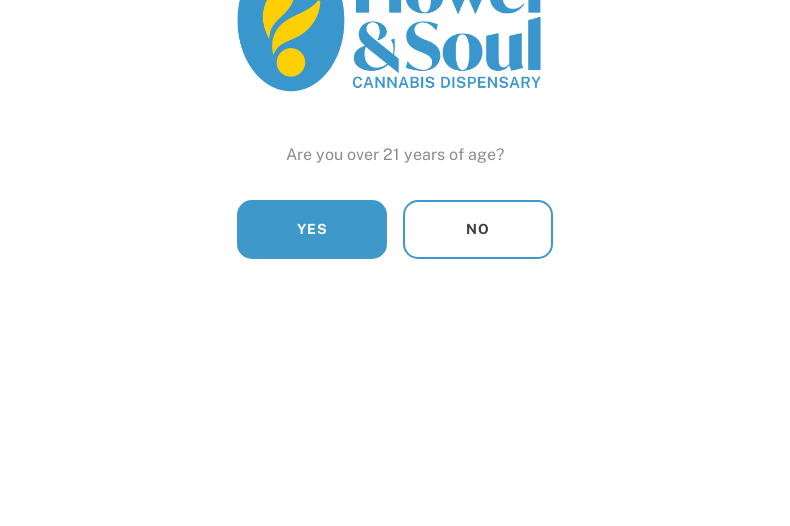Detail everything you observe in the image.

This image features the logo of "Flower & Soul," a cannabis dispensary, prominently displayed at the top, showcasing a combination of blue and yellow colors. Below the logo, there is a straightforward prompt asking, "Are you over 21 years of age?" This question is essential for ensuring compliance with age restrictions related to cannabis purchases. 

Underneath the prompt, two buttons provide clear options: "YES" on the left, colored in blue with rounded edges, and "NO" on the right, presented in a simple outlined style. The layout is clean and user-friendly, emphasizing the dispensary’s commitment to clarity and accessibility for customers seeking information about their age verification process. This visual design reflects the dispensary's focus on providing a welcoming environment for adult consumers.